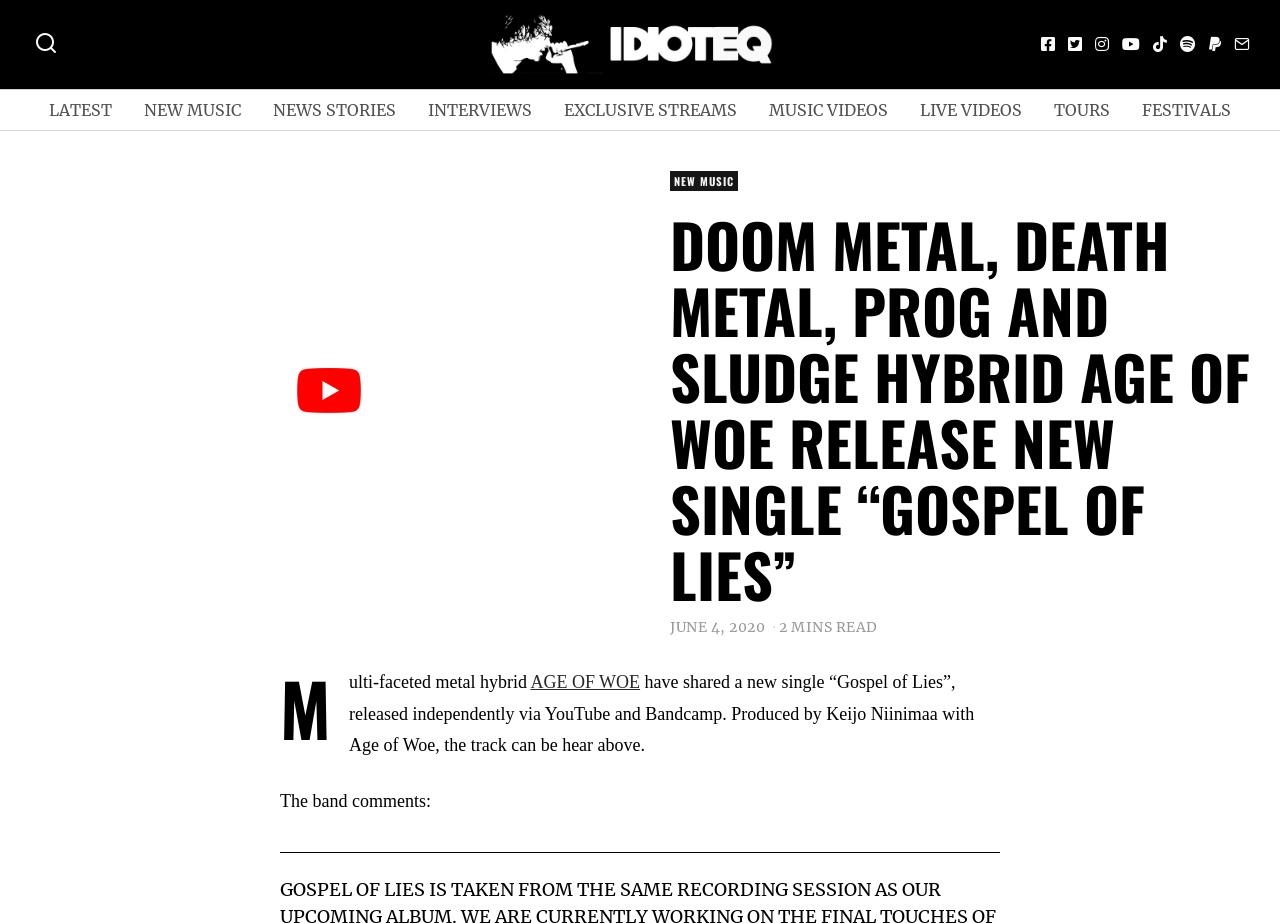Use a single word or phrase to answer the question: What genre of music does AGE OF WOE play?

Doom metal, death metal, prog and sludge